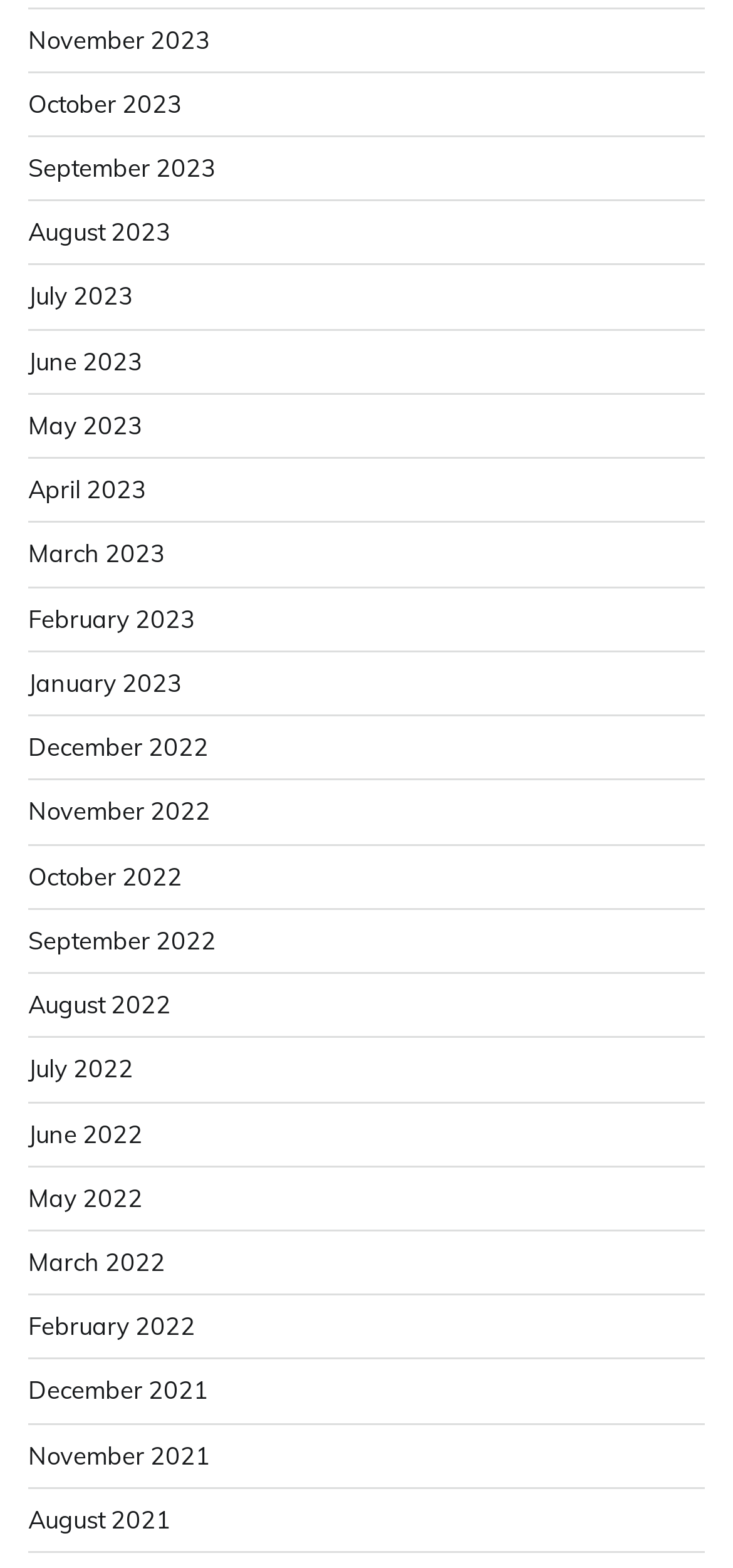Please give the bounding box coordinates of the area that should be clicked to fulfill the following instruction: "View November 2023". The coordinates should be in the format of four float numbers from 0 to 1, i.e., [left, top, right, bottom].

[0.038, 0.015, 0.287, 0.034]